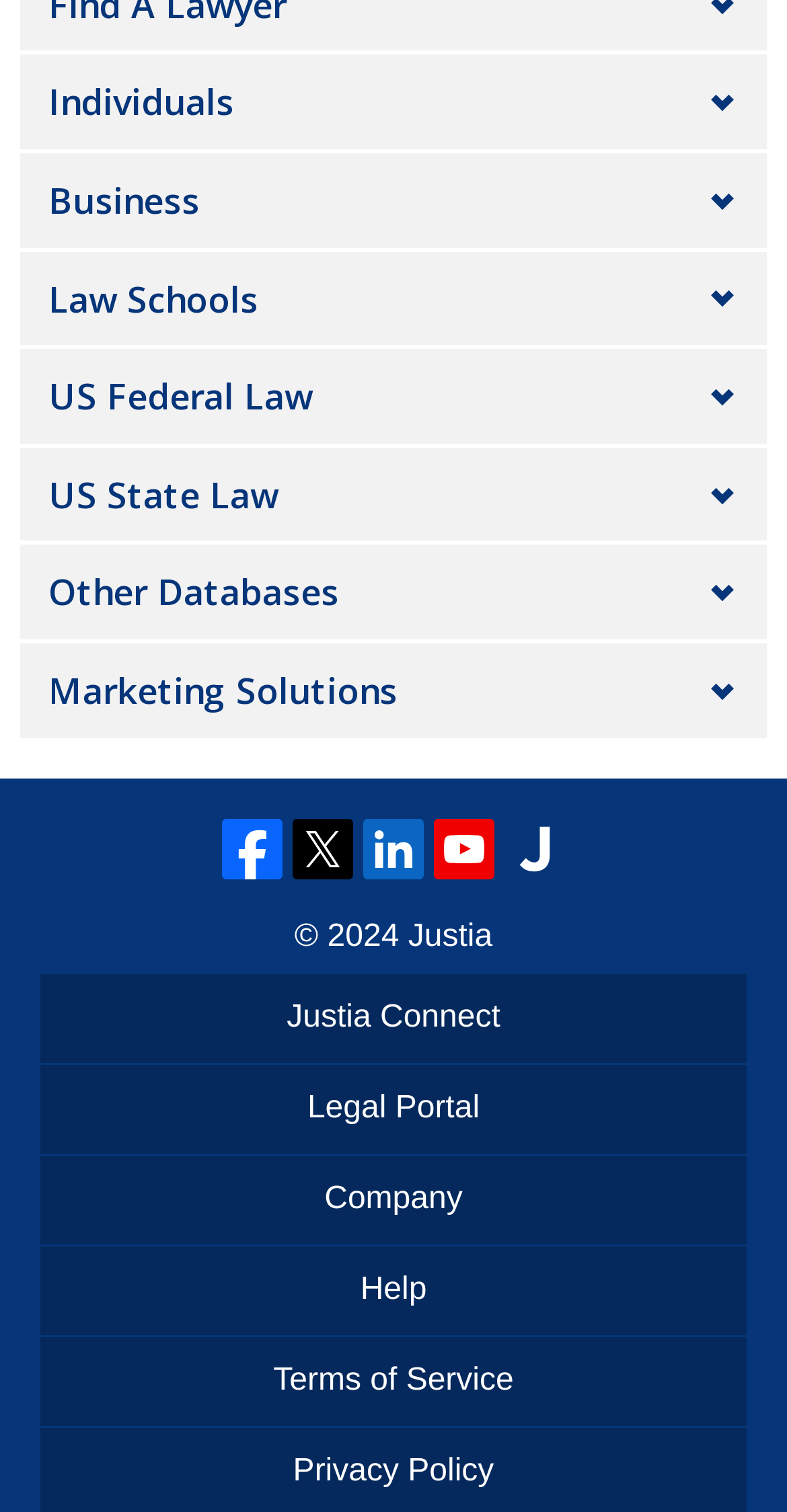Identify the bounding box coordinates of the area you need to click to perform the following instruction: "Go to Justia Connect".

[0.051, 0.644, 0.949, 0.702]